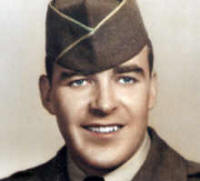Reply to the question with a single word or phrase:
What is on the soldier's military cap?

Distinct insignia